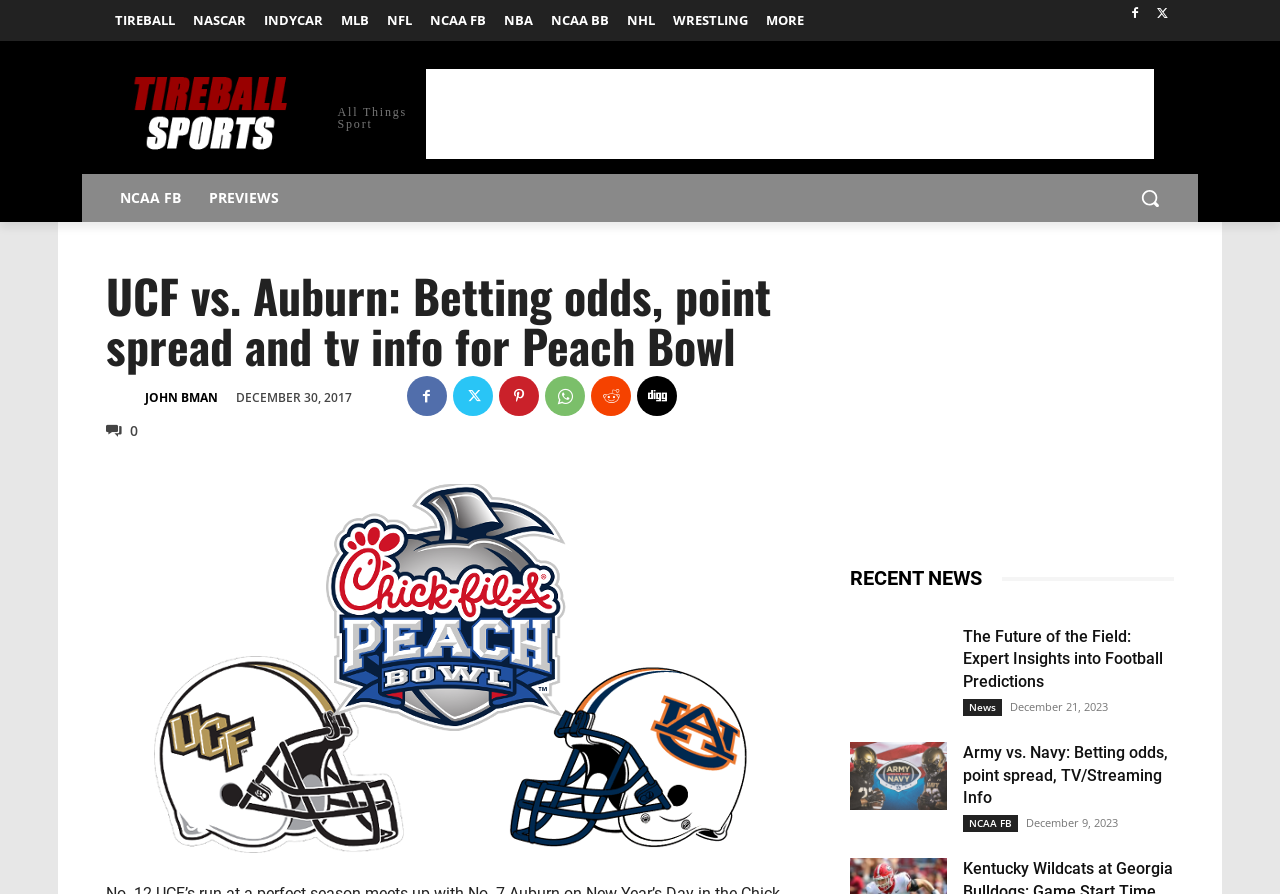Please determine the bounding box coordinates for the UI element described here. Use the format (top-left x, top-left y, bottom-right x, bottom-right y) with values bounded between 0 and 1: parent_node: JOHN BMAN title="John Bman"

[0.083, 0.429, 0.111, 0.462]